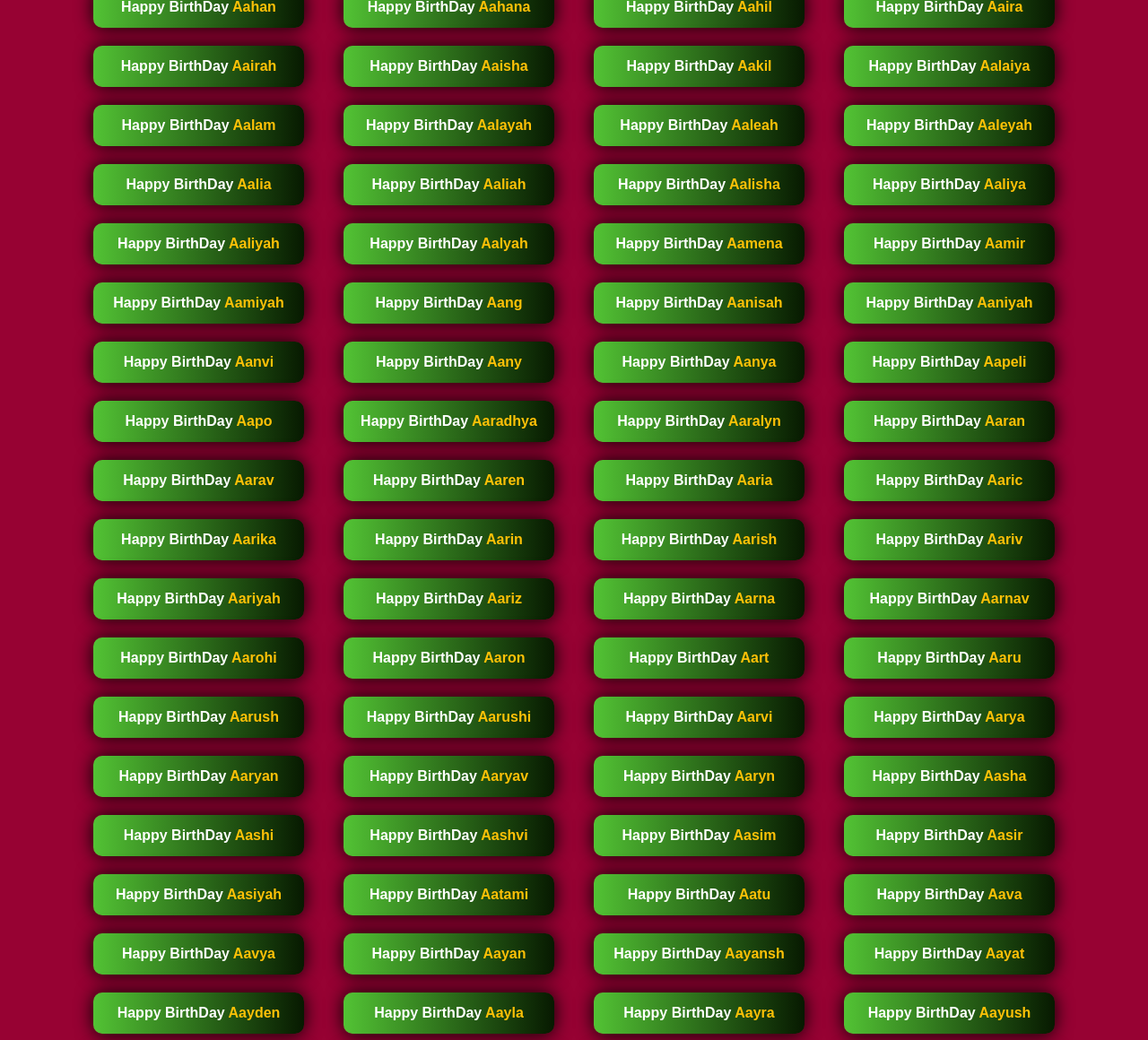Use a single word or phrase to answer the question:
Are there any images on the webpage?

No